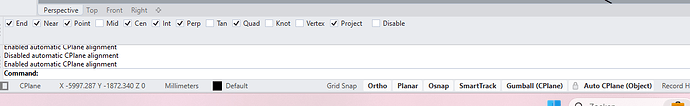What are the view options available in the software?
From the details in the image, provide a complete and detailed answer to the question.

The display appears to have checkboxes for different view options, such as End, Near, Point, and more, reflecting the software's capability to adopt various perspectives for user convenience.